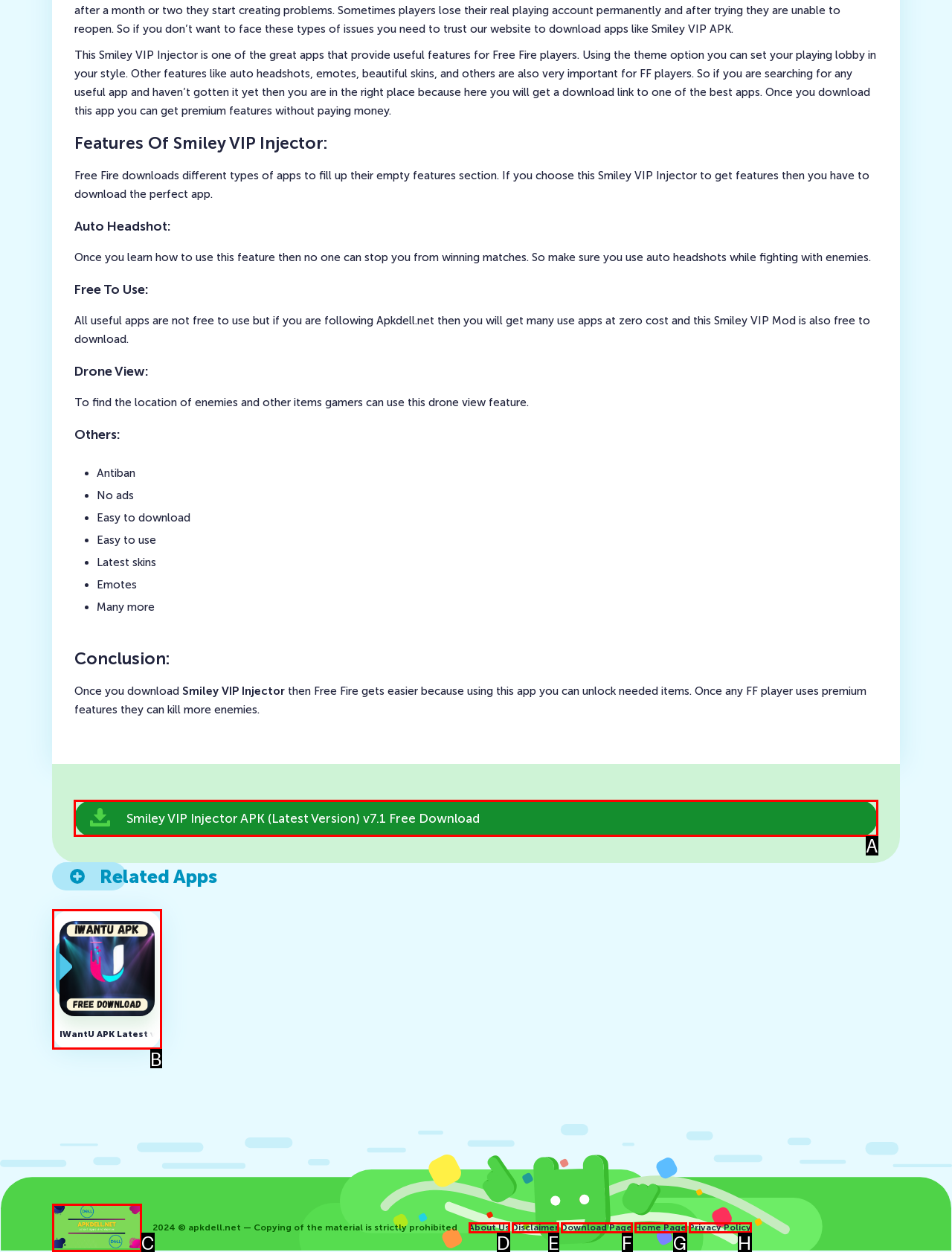Tell me which one HTML element I should click to complete the following task: Download Smiley VIP Injector APK Answer with the option's letter from the given choices directly.

A